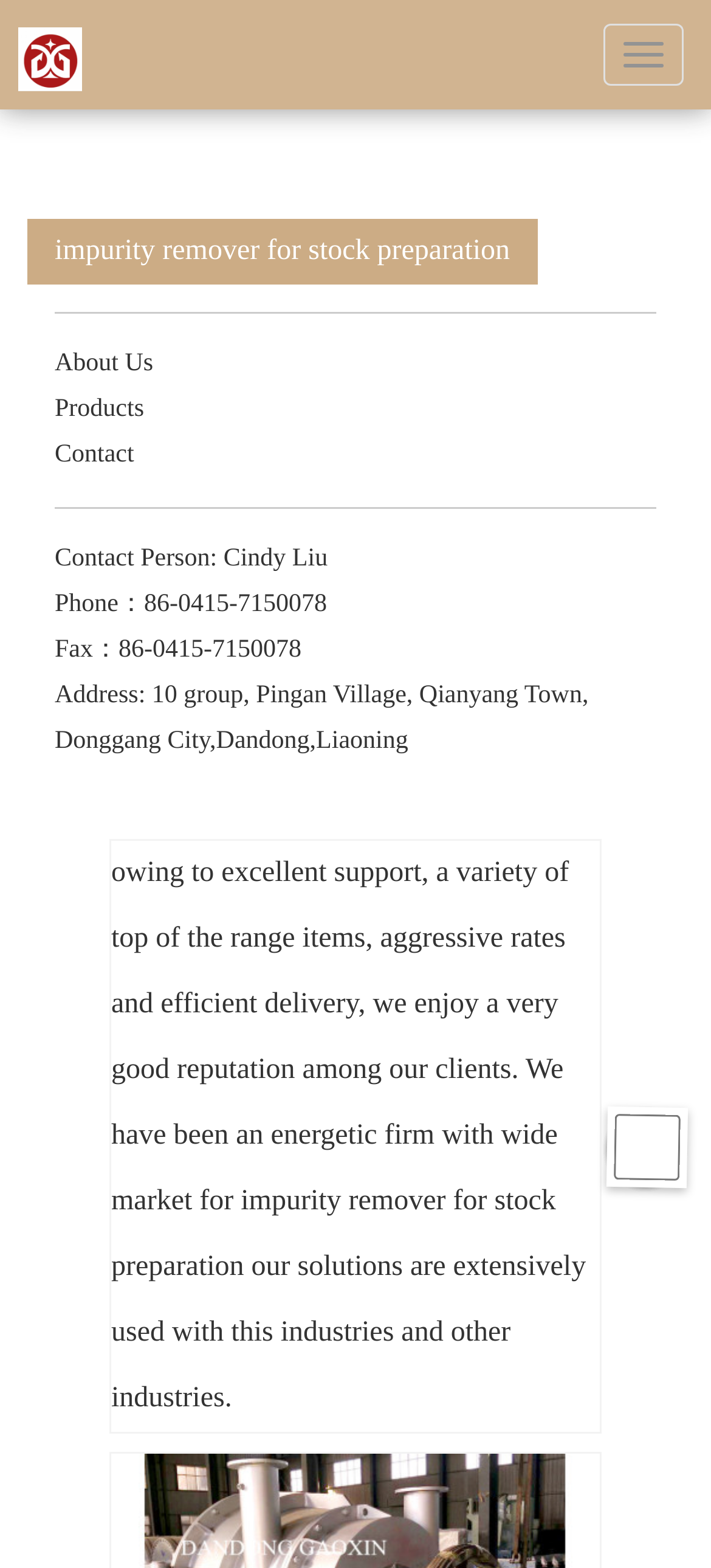Identify the bounding box coordinates for the UI element mentioned here: "impurity remover for stock preparation". Provide the coordinates as four float values between 0 and 1, i.e., [left, top, right, bottom].

[0.156, 0.756, 0.782, 0.817]